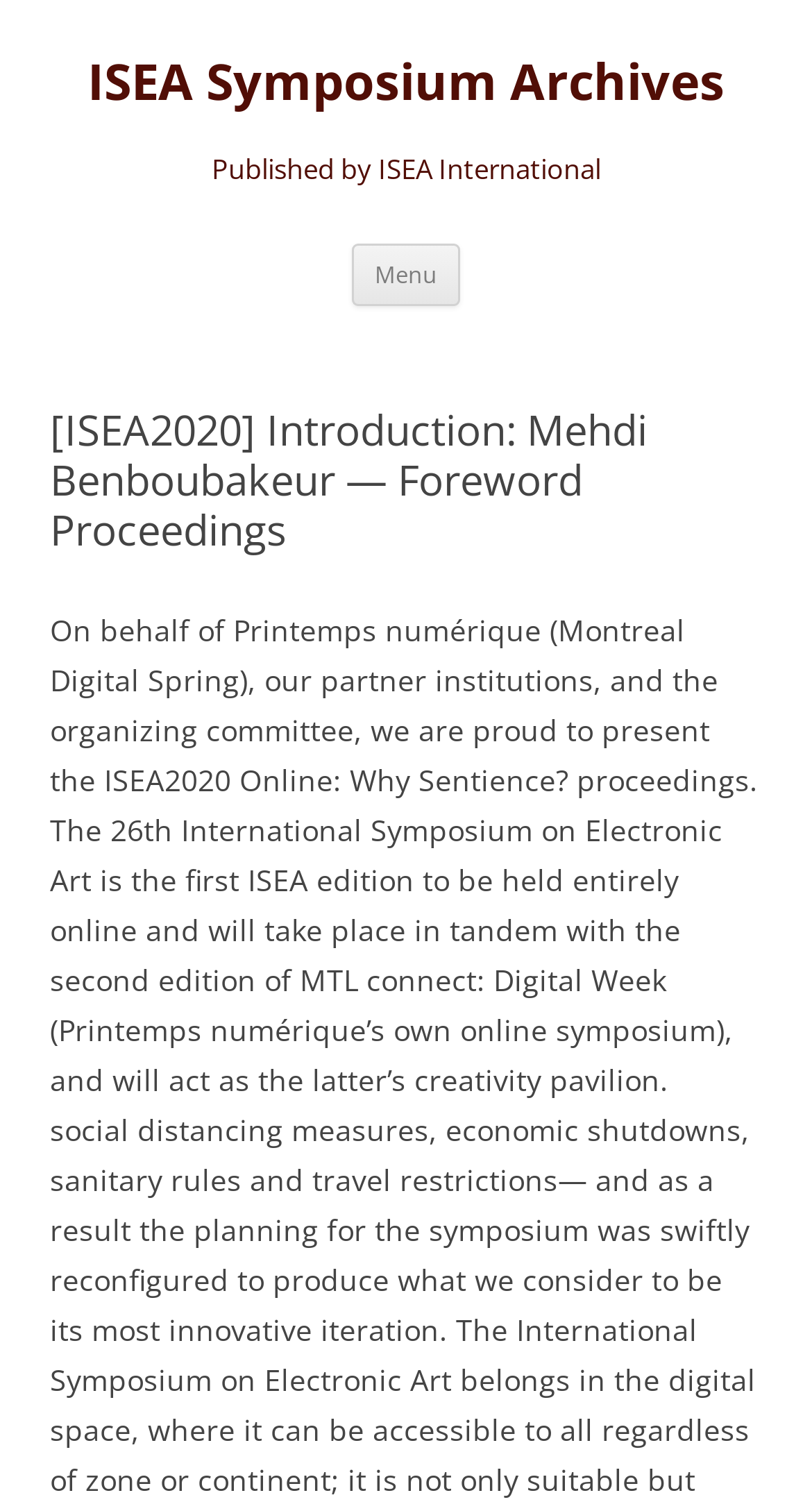What is the name of the online symposium?
Please give a well-detailed answer to the question.

The question asks for the name of the online symposium. By reading the StaticText element, we can see that the online symposium is mentioned as 'MTL connect: Digital Week (Printemps numérique’s own online symposium)' in the sentence 'The 26th International Symposium on Electronic Art is the first ISEA edition to be held entirely online and will take place in tandem with the second edition of MTL connect: Digital Week (Printemps numérique’s own online symposium), and will act as the latter’s creativity pavilion.'